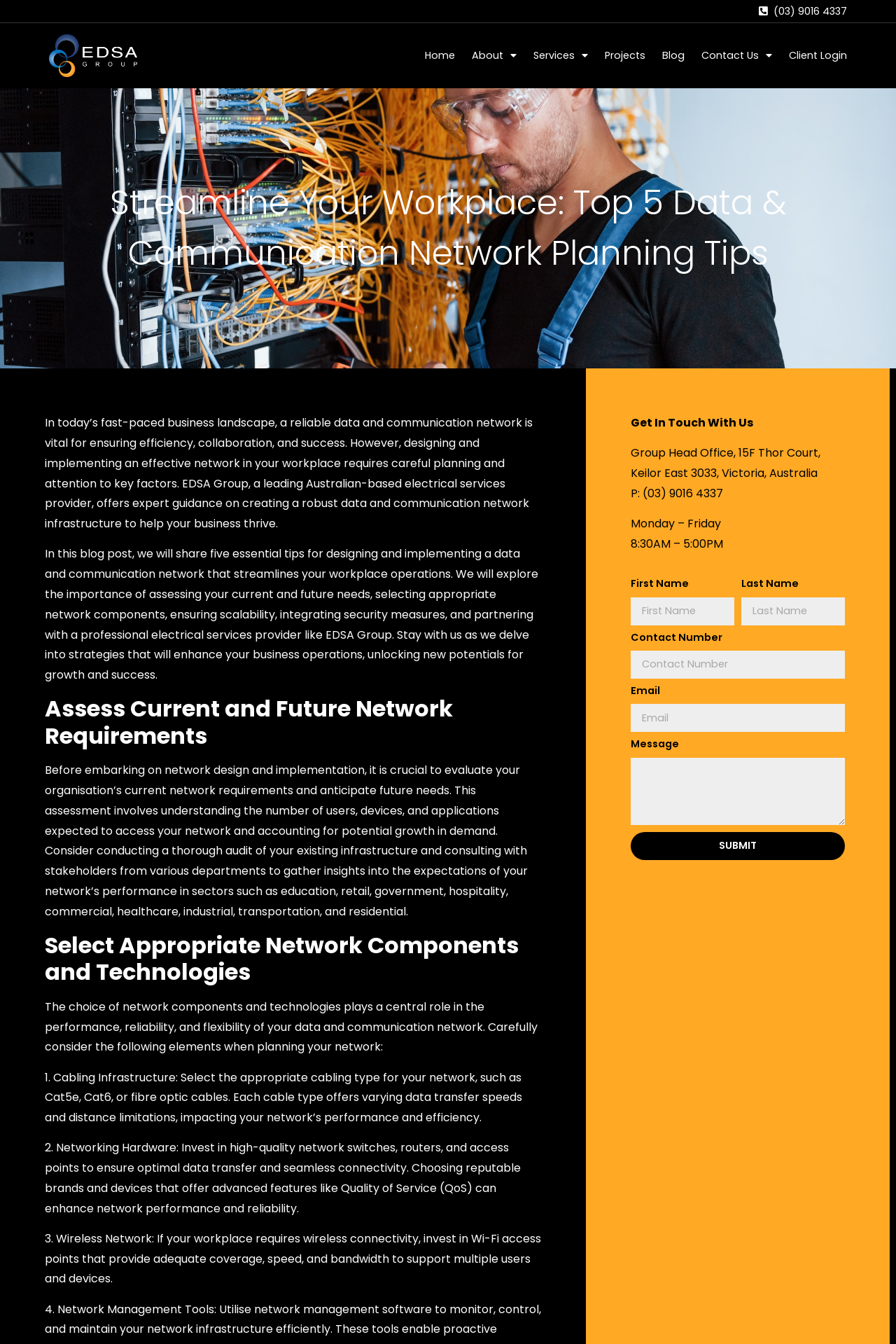Find the bounding box of the UI element described as follows: "parent_node: Email name="form_fields[email]" placeholder="Email"".

[0.704, 0.524, 0.943, 0.545]